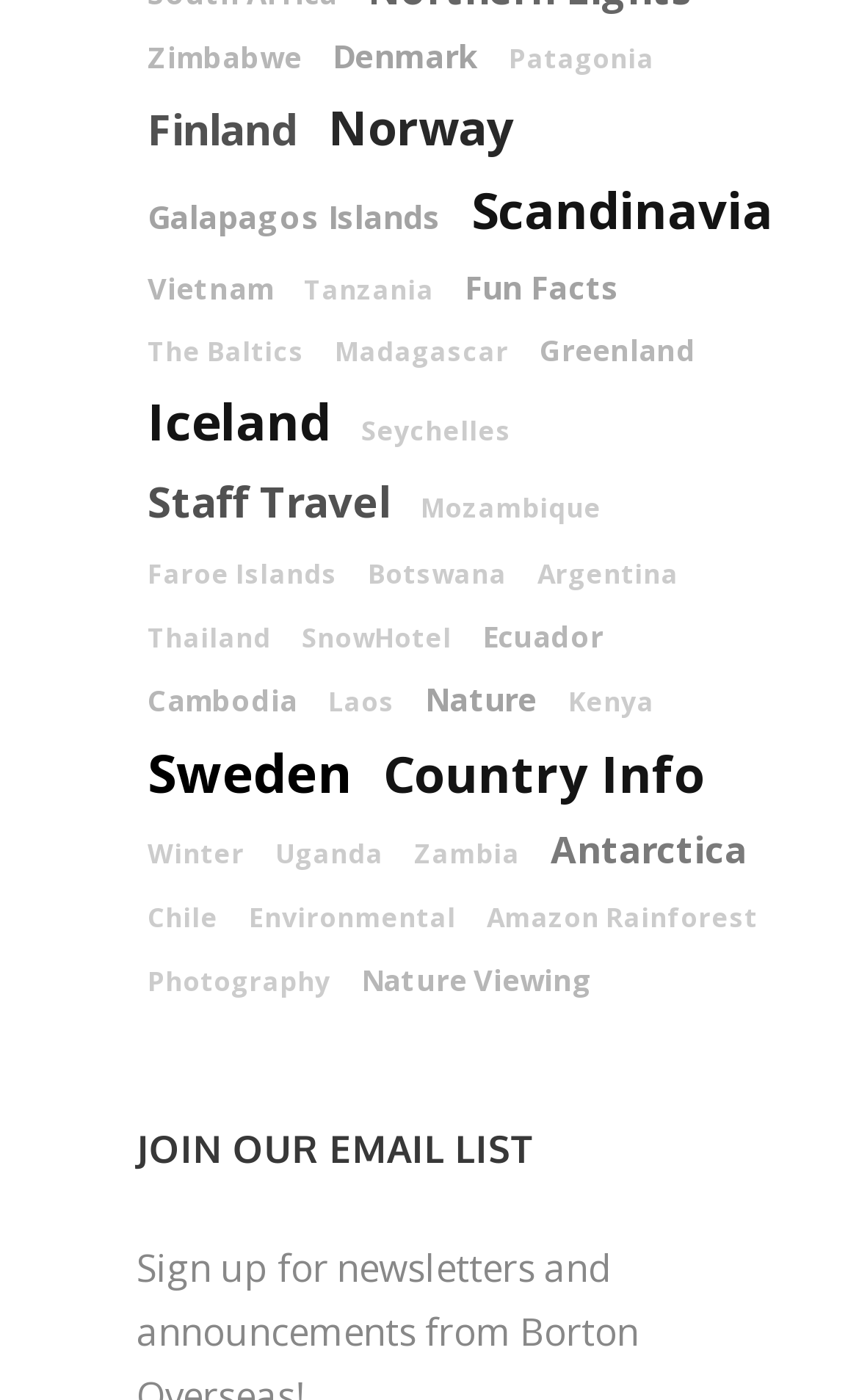Please identify the bounding box coordinates of the region to click in order to complete the task: "Discover Fun Facts". The coordinates must be four float numbers between 0 and 1, specified as [left, top, right, bottom].

[0.541, 0.19, 0.721, 0.22]